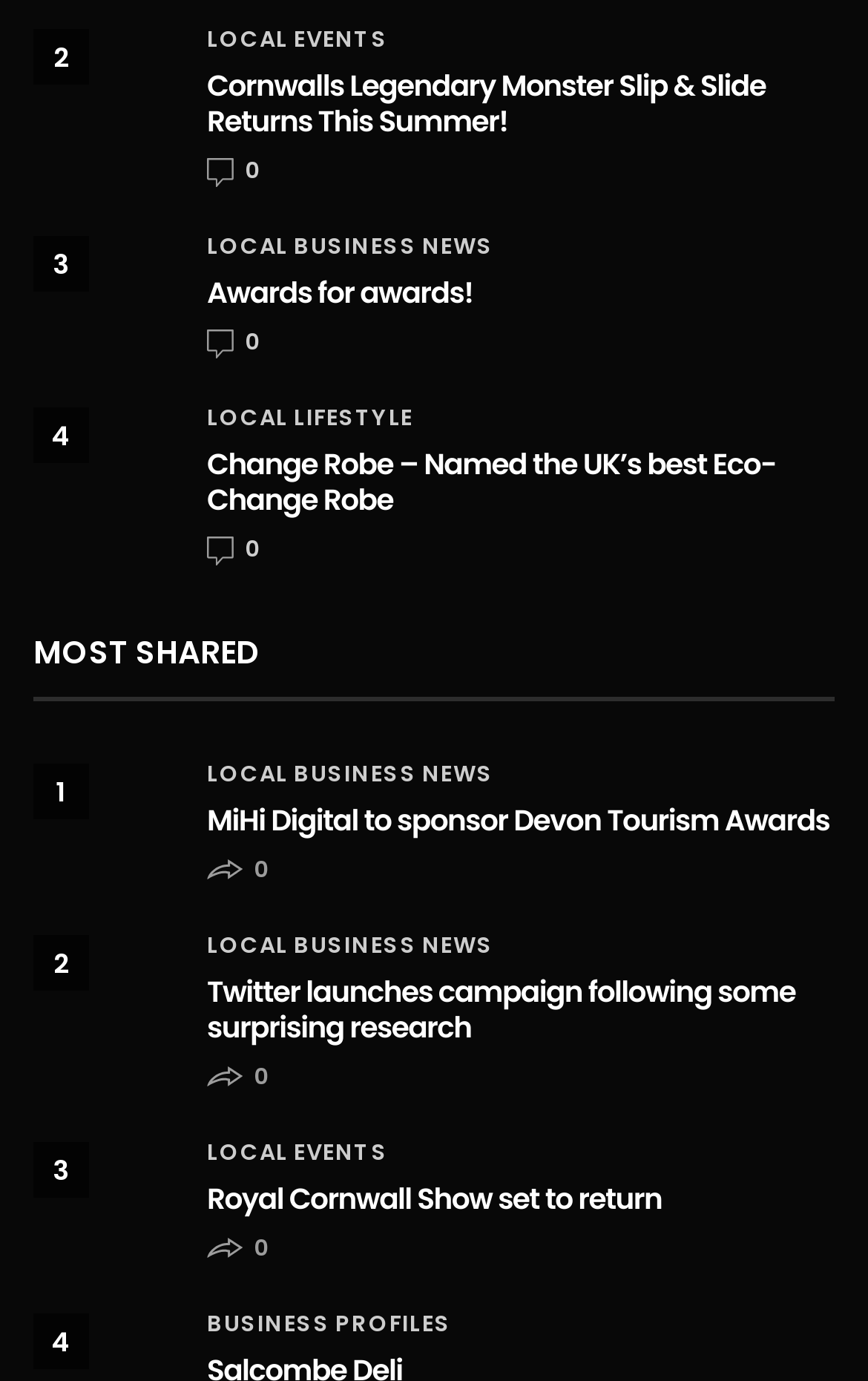Please find the bounding box coordinates of the element that you should click to achieve the following instruction: "View LOCAL EVENTS". The coordinates should be presented as four float numbers between 0 and 1: [left, top, right, bottom].

[0.238, 0.022, 0.446, 0.038]